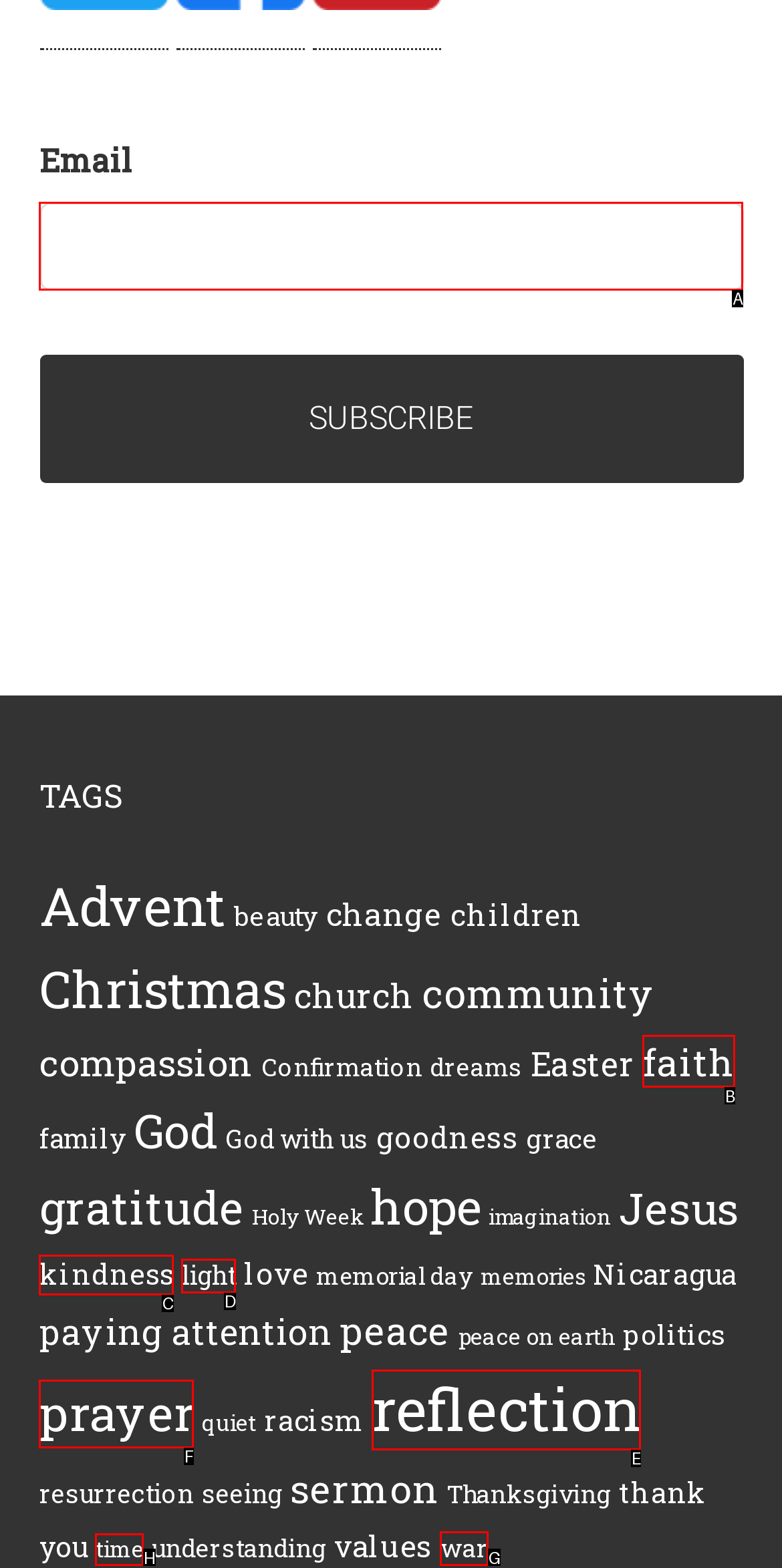Which option should I select to accomplish the task: Enter your email address? Respond with the corresponding letter from the given choices.

A